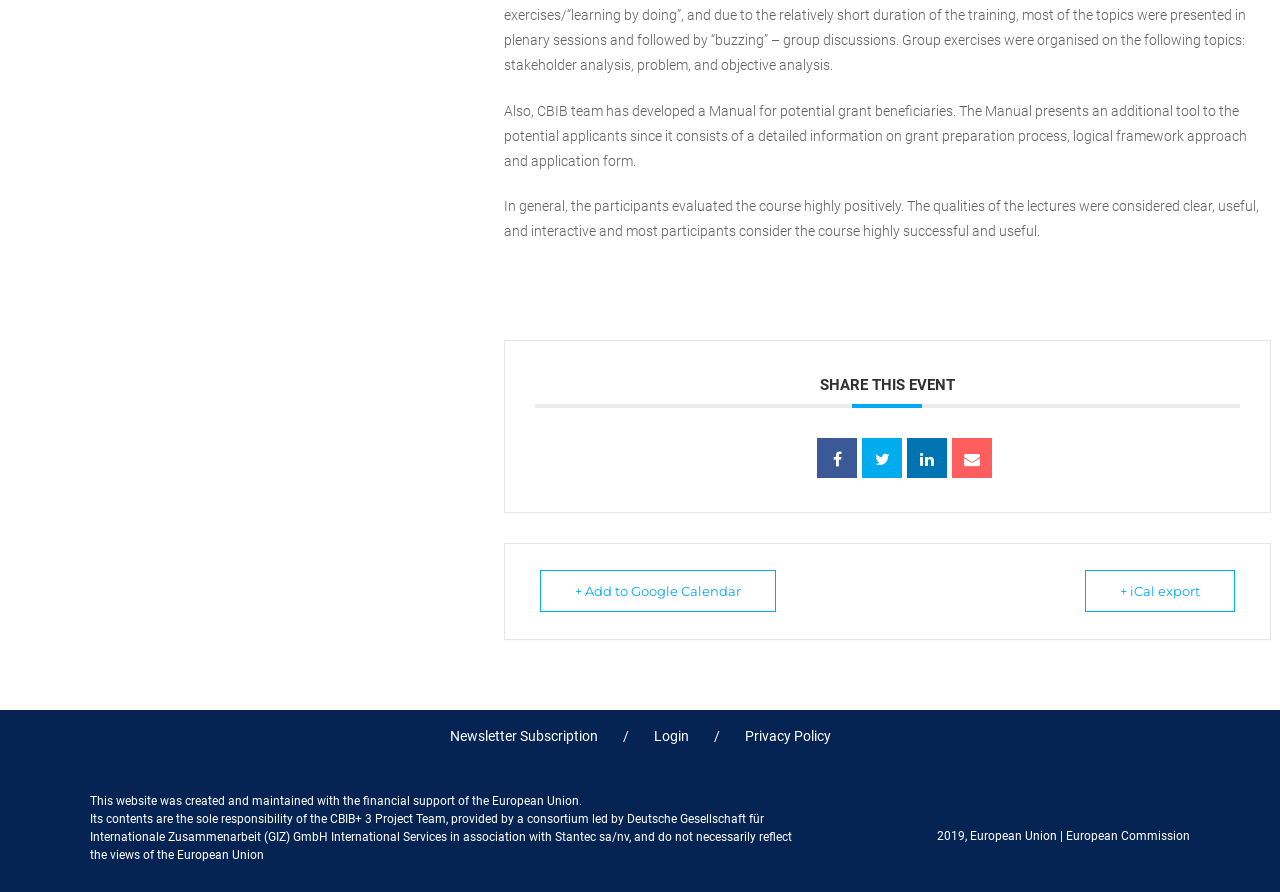Pinpoint the bounding box coordinates of the element to be clicked to execute the instruction: "Visit the European Union website".

[0.758, 0.93, 0.826, 0.945]